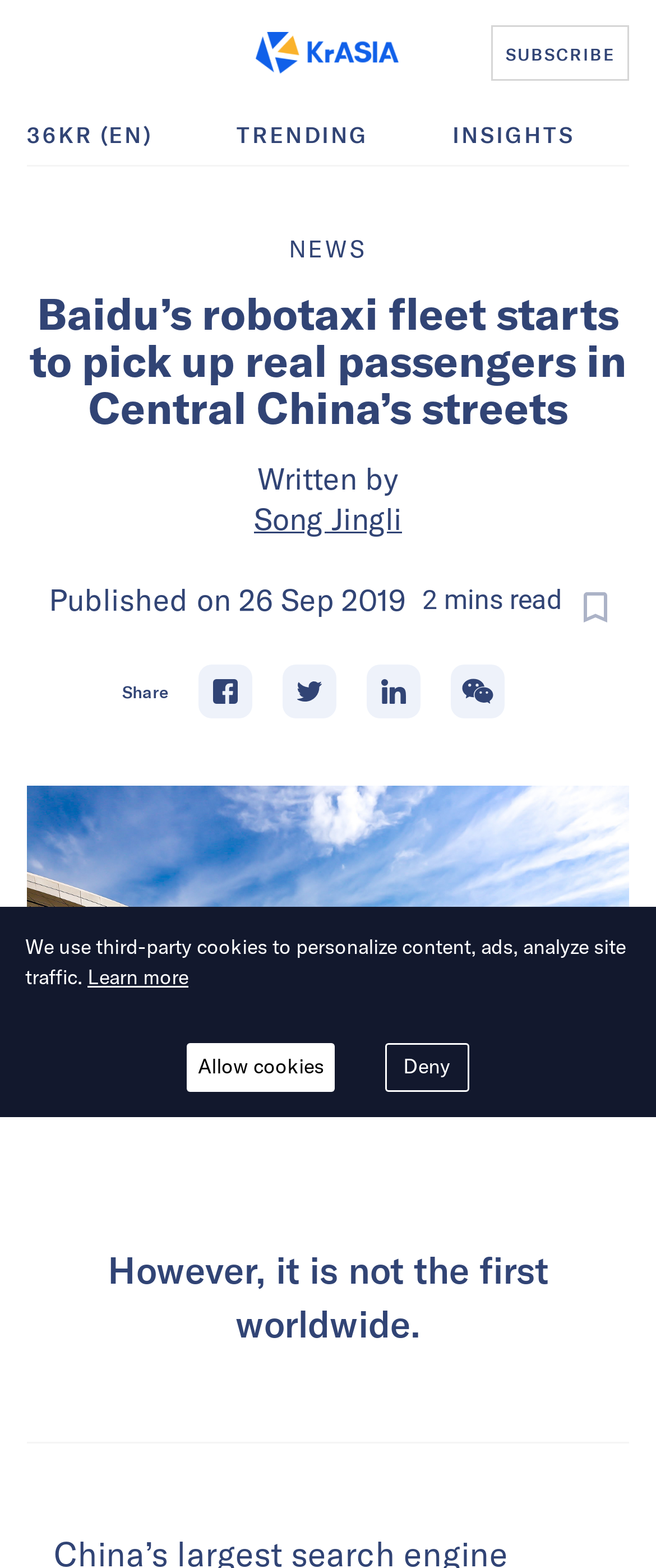Specify the bounding box coordinates (top-left x, top-left y, bottom-right x, bottom-right y) of the UI element in the screenshot that matches this description: parent_node: SUBSCRIBE title="KrASIA Homepage"

[0.391, 0.021, 0.609, 0.047]